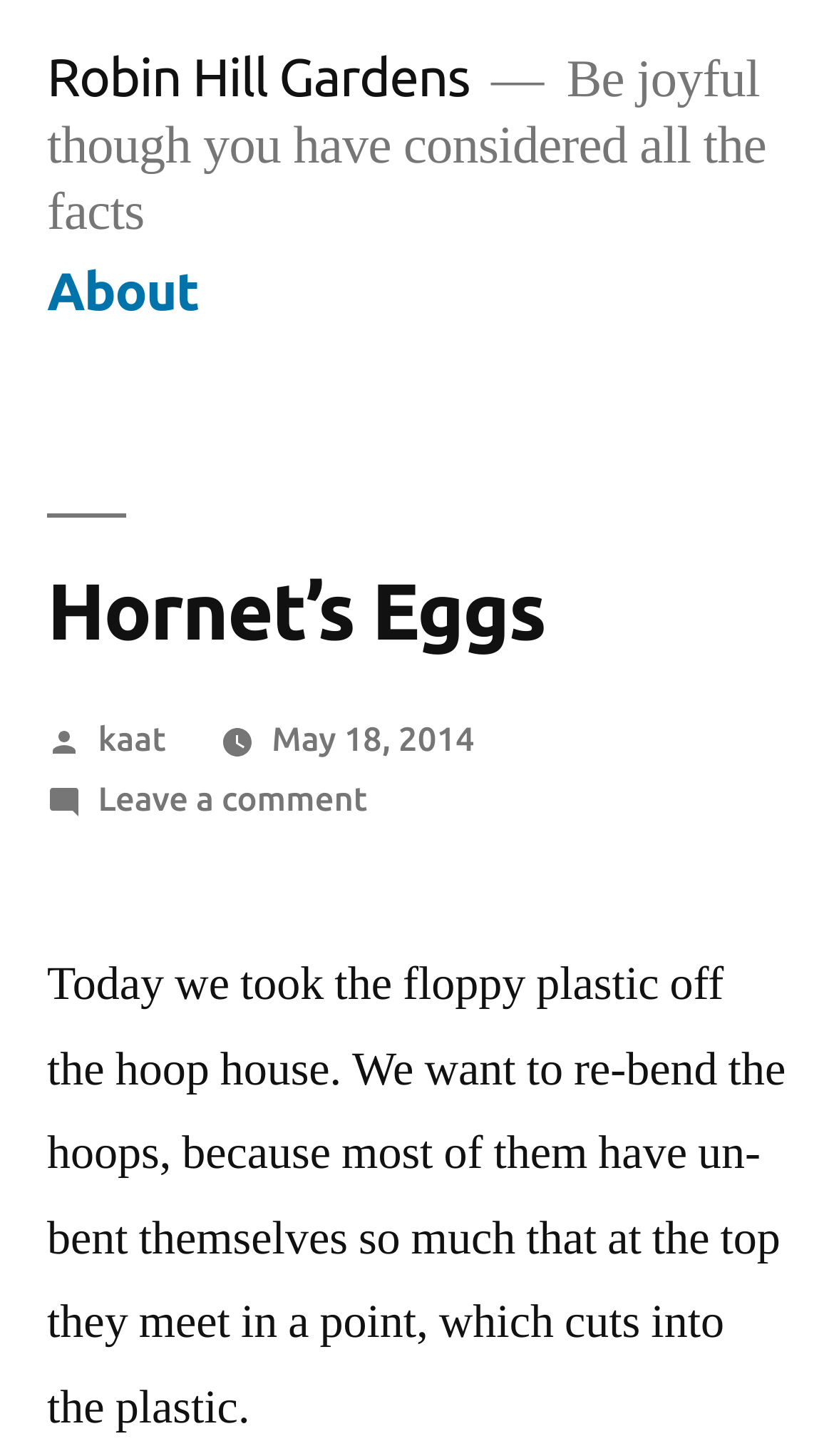Respond to the question below with a single word or phrase:
What is the date of the post?

May 18, 2014